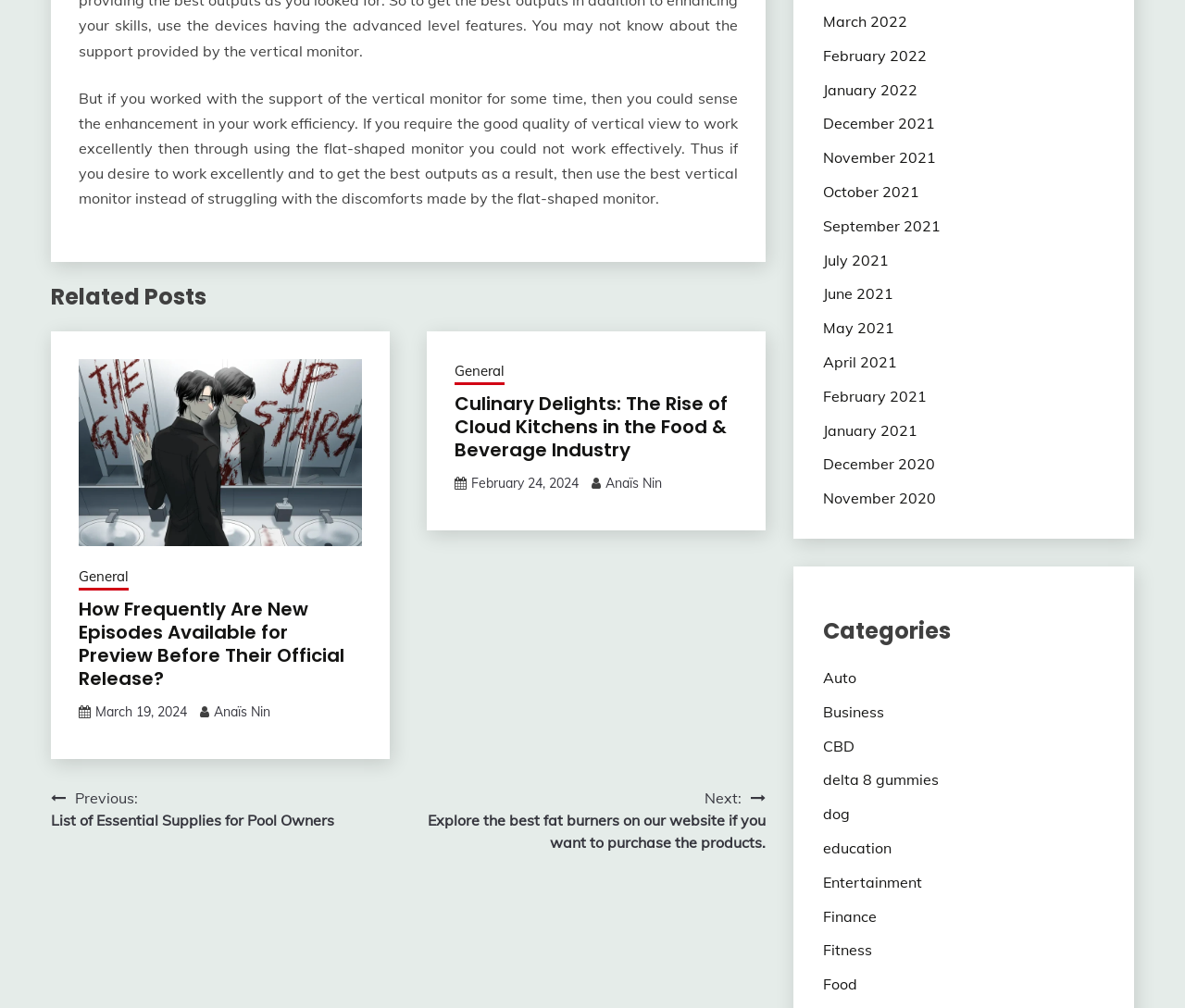Analyze the image and deliver a detailed answer to the question: What category does the post 'How Frequently Are New Episodes Available for Preview Before Their Official Release?' belong to?

The post 'How Frequently Are New Episodes Available for Preview Before Their Official Release?' is a link under the 'Related Posts' section, and it does not have a specific category associated with it. However, there is a link 'General' nearby, which suggests that this post might belong to the general category.